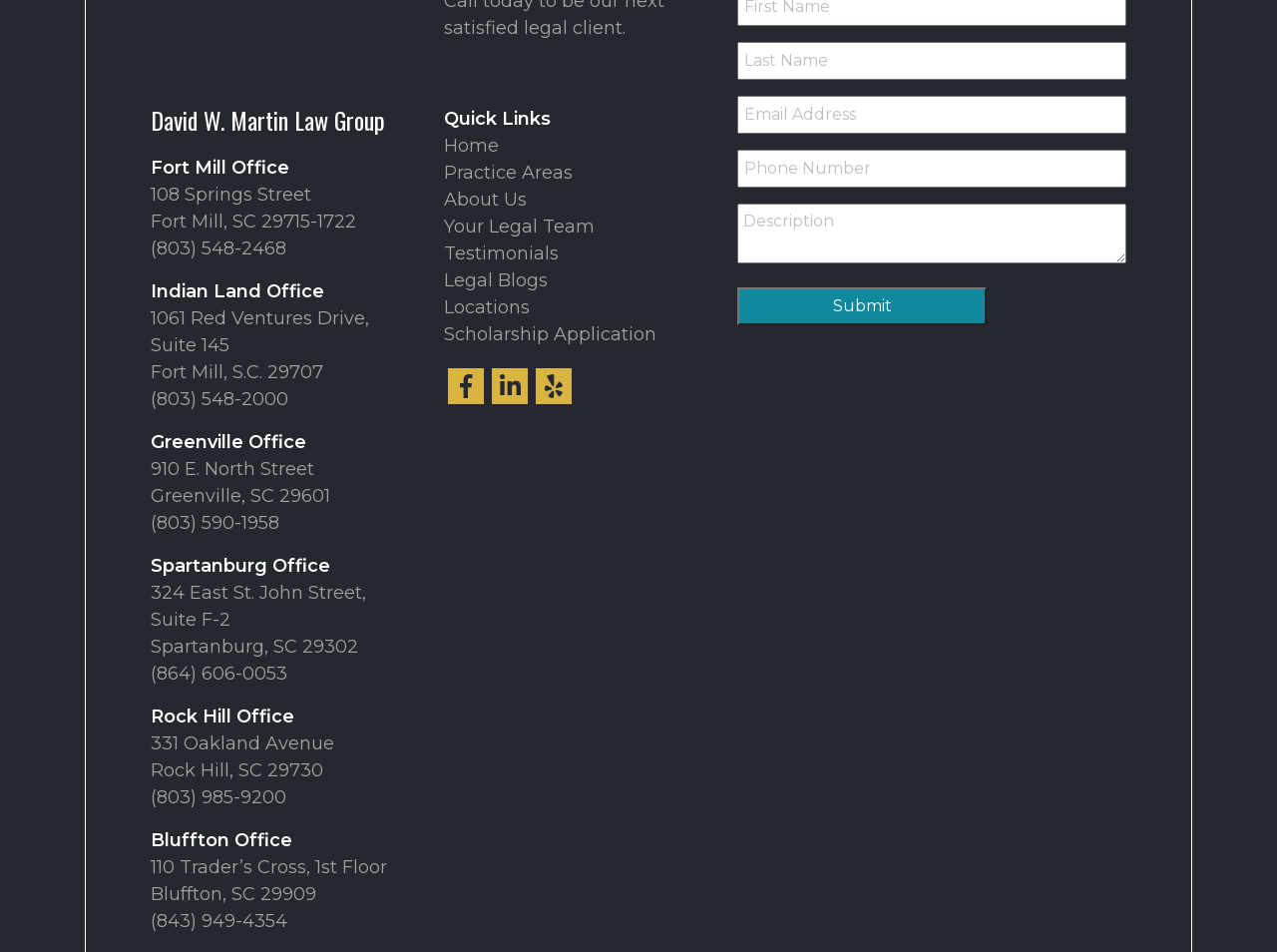What social media platforms are linked?
Relying on the image, give a concise answer in one word or a brief phrase.

Facebook, LinkedIn, Yelp